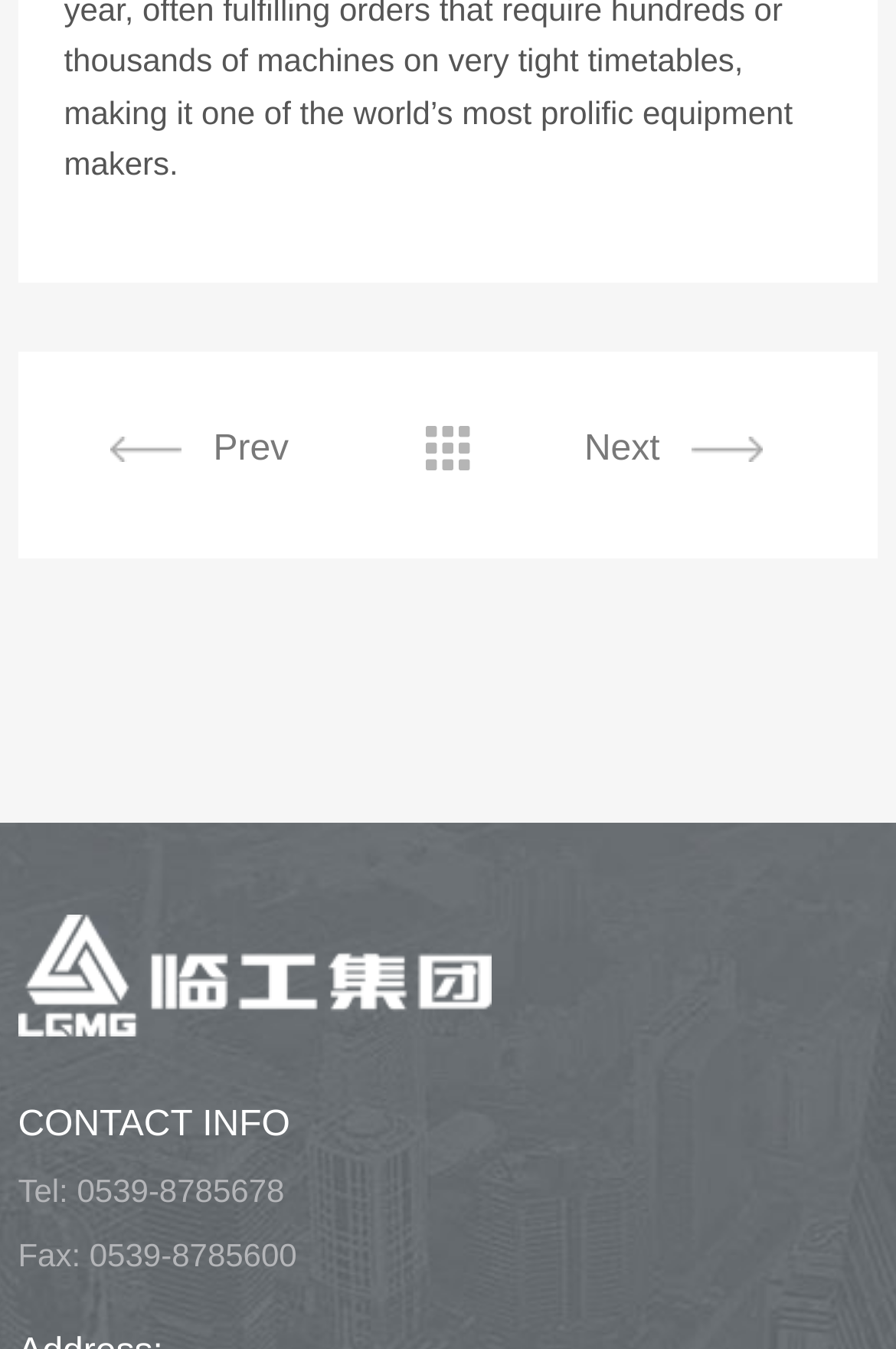What is the phone number?
Please provide a comprehensive answer to the question based on the webpage screenshot.

The phone number can be found by looking at the 'CONTACT INFO' section, where it is listed as 'Tel:' followed by the phone number '0539-8785678'.